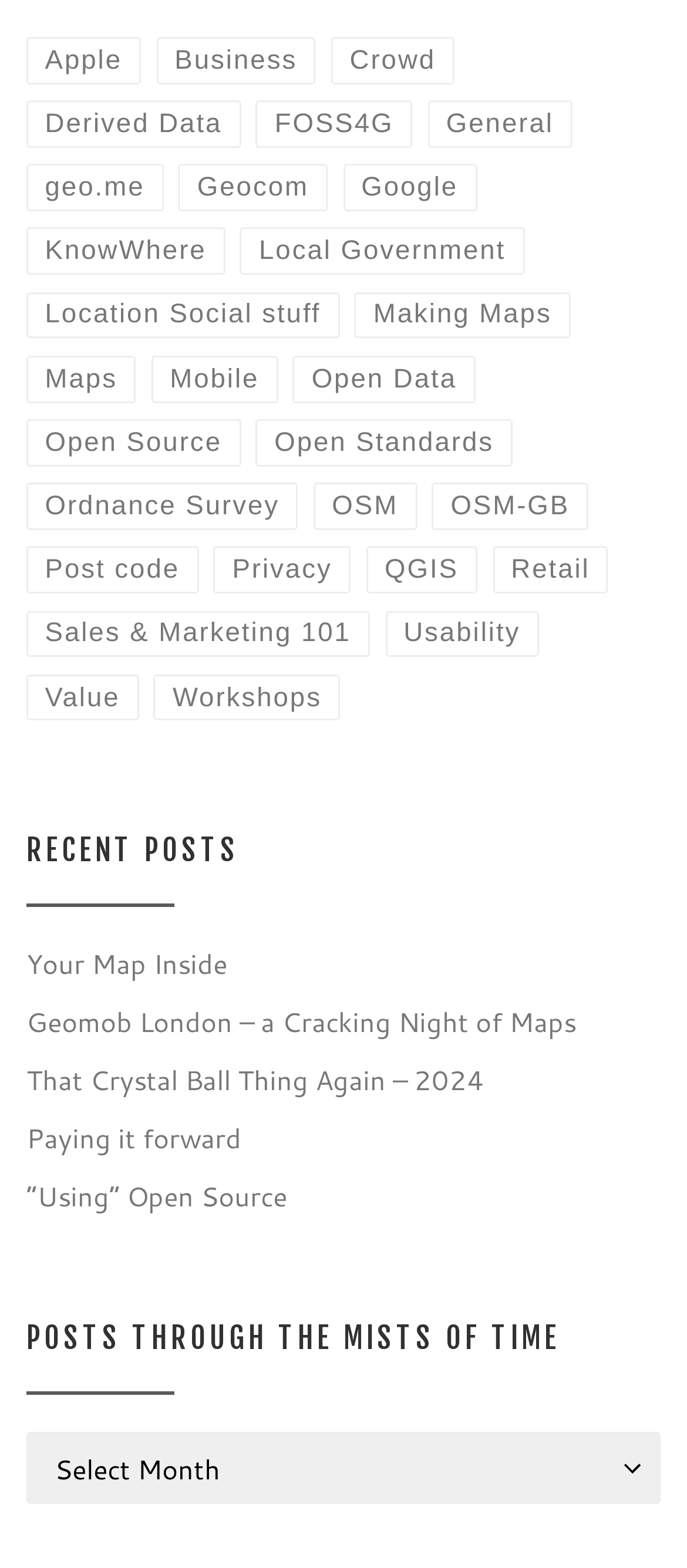Please provide the bounding box coordinates for the element that needs to be clicked to perform the instruction: "View the 'Your Map Inside' post". The coordinates must consist of four float numbers between 0 and 1, formatted as [left, top, right, bottom].

[0.038, 0.602, 0.331, 0.628]